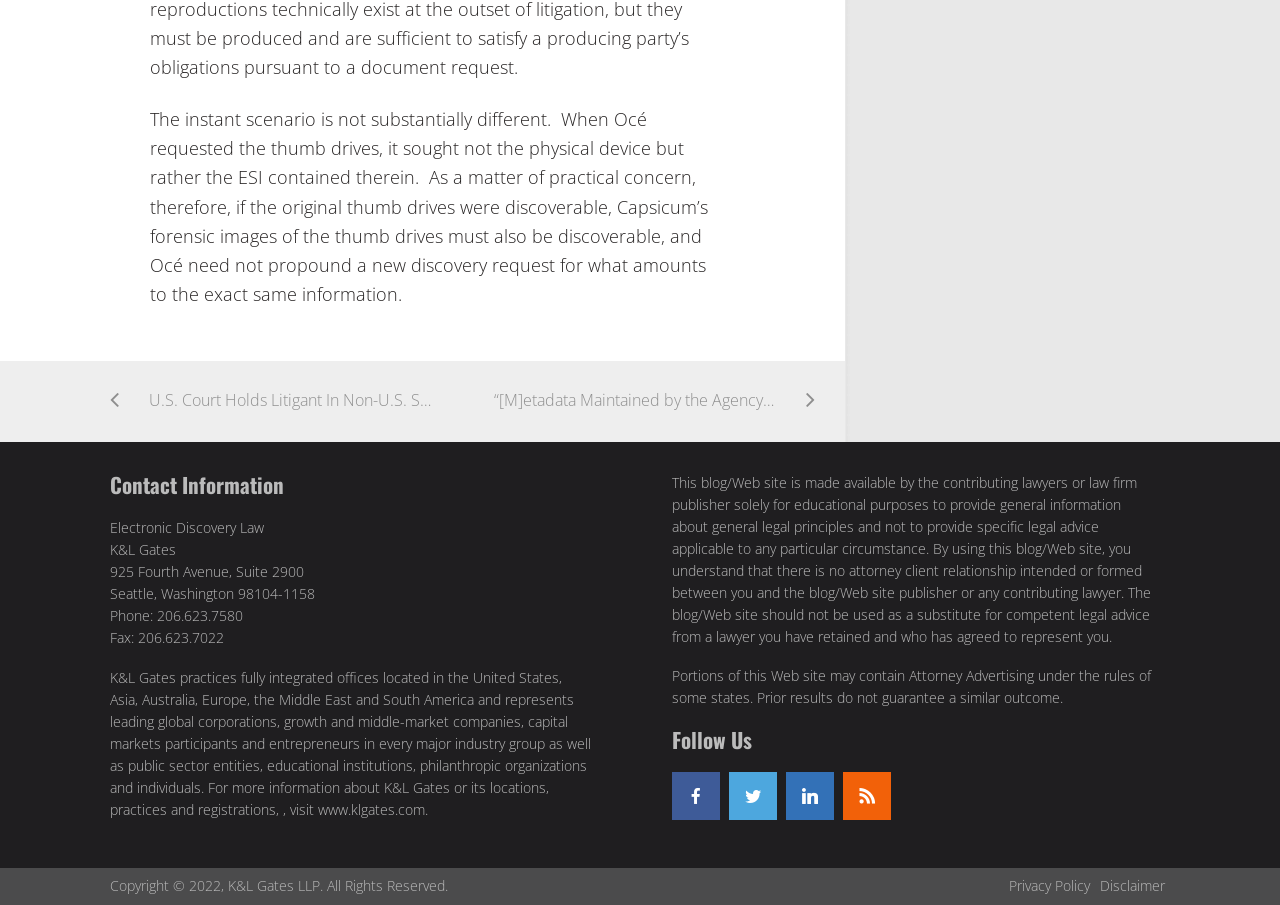Determine the bounding box coordinates (top-left x, top-left y, bottom-right x, bottom-right y) of the UI element described in the following text: Privacy Policy

[0.788, 0.968, 0.852, 0.989]